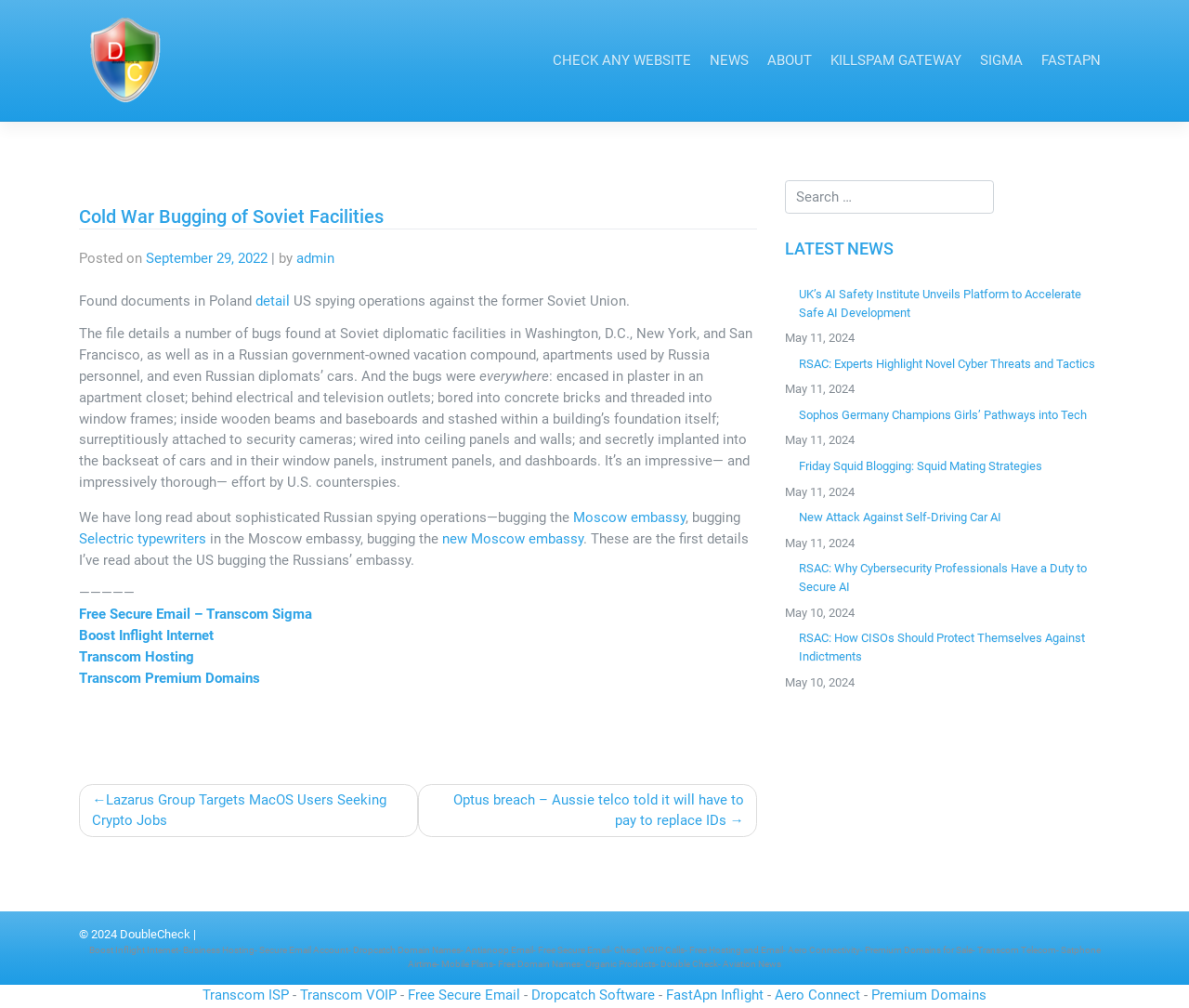Answer with a single word or phrase: 
What is the name of the author of the article 'Cold War Bugging of Soviet Facilities'?

admin